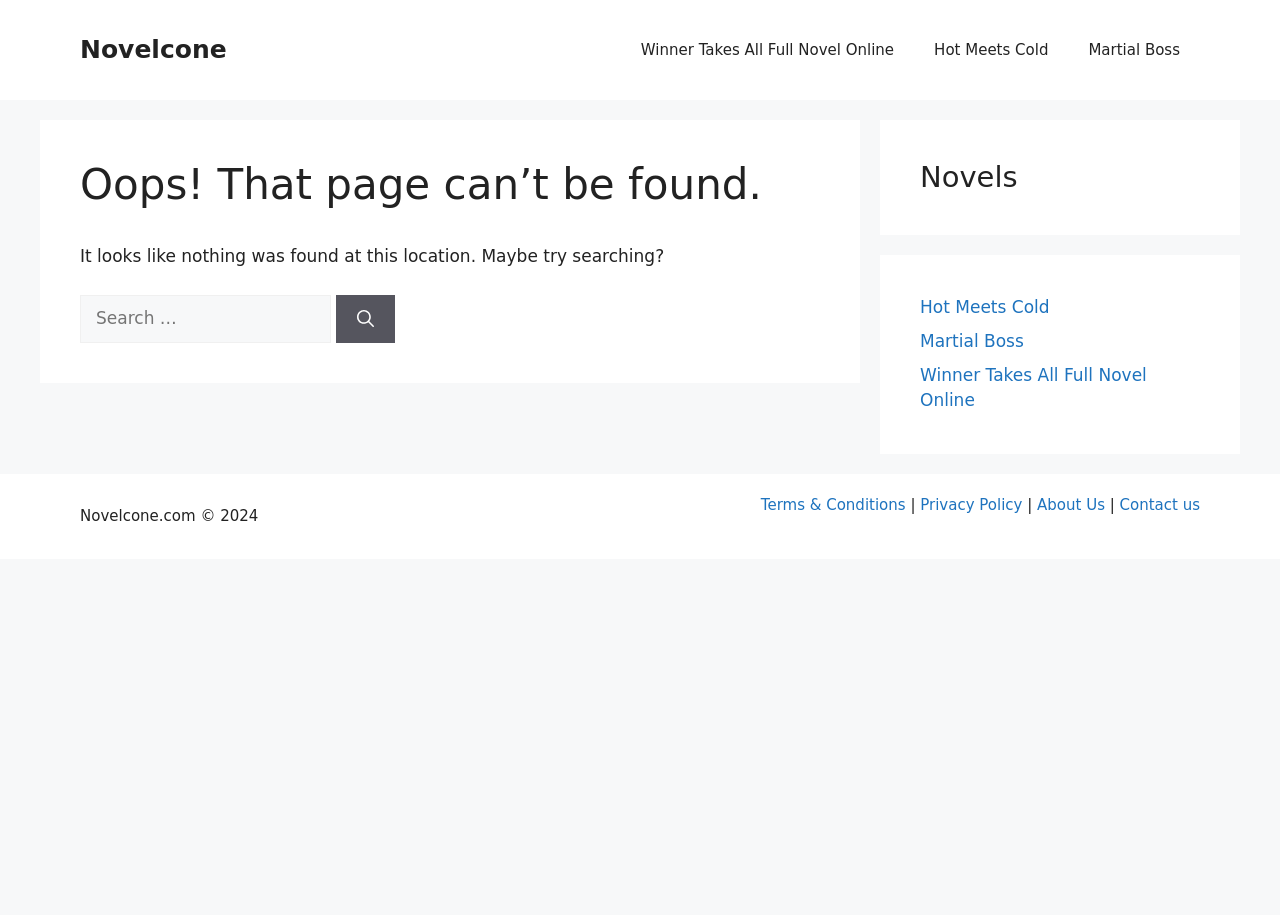How many links are available in the primary navigation?
Based on the image, respond with a single word or phrase.

3